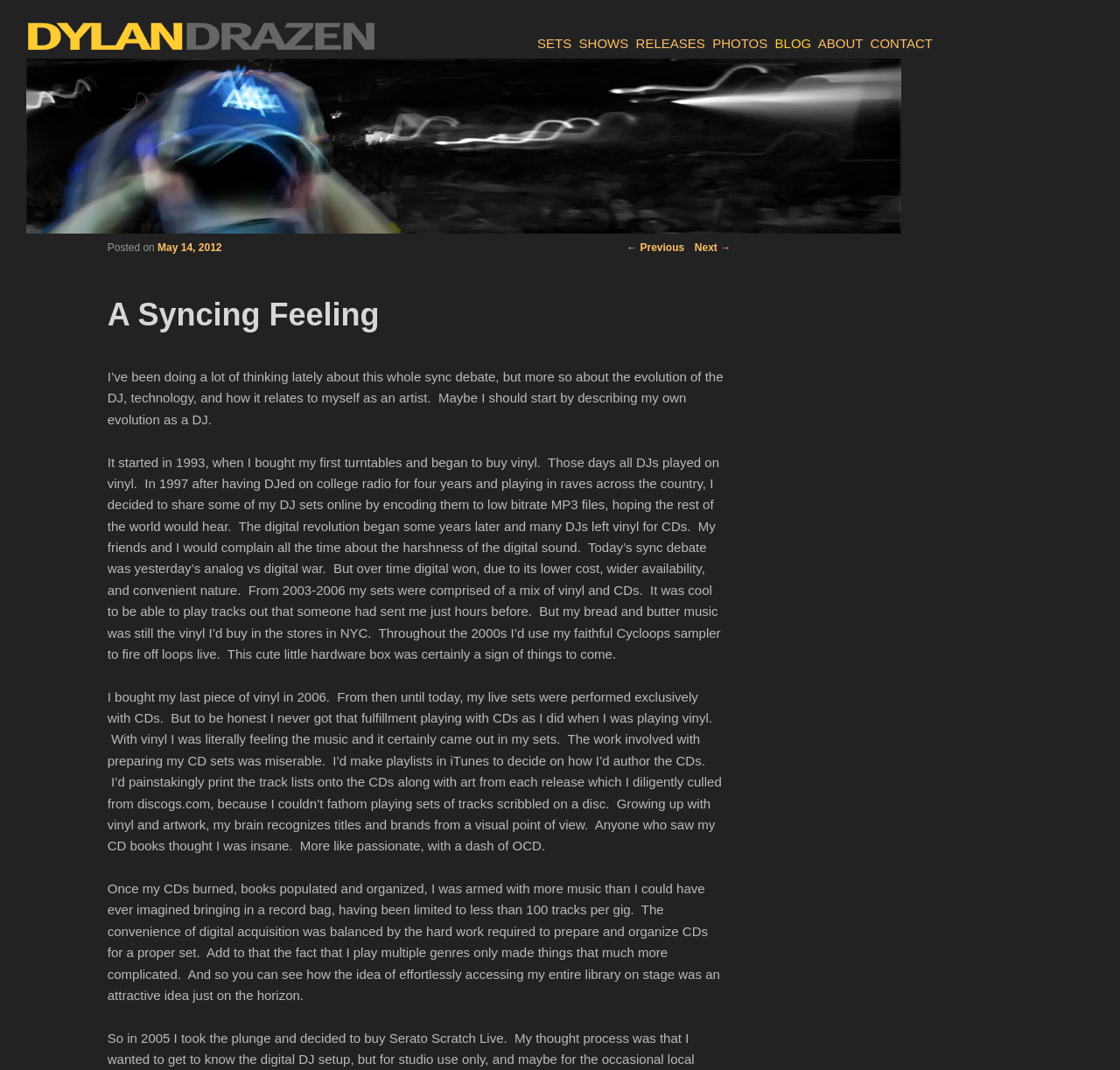Please find the bounding box coordinates of the clickable region needed to complete the following instruction: "Read the previous post". The bounding box coordinates must consist of four float numbers between 0 and 1, i.e., [left, top, right, bottom].

None